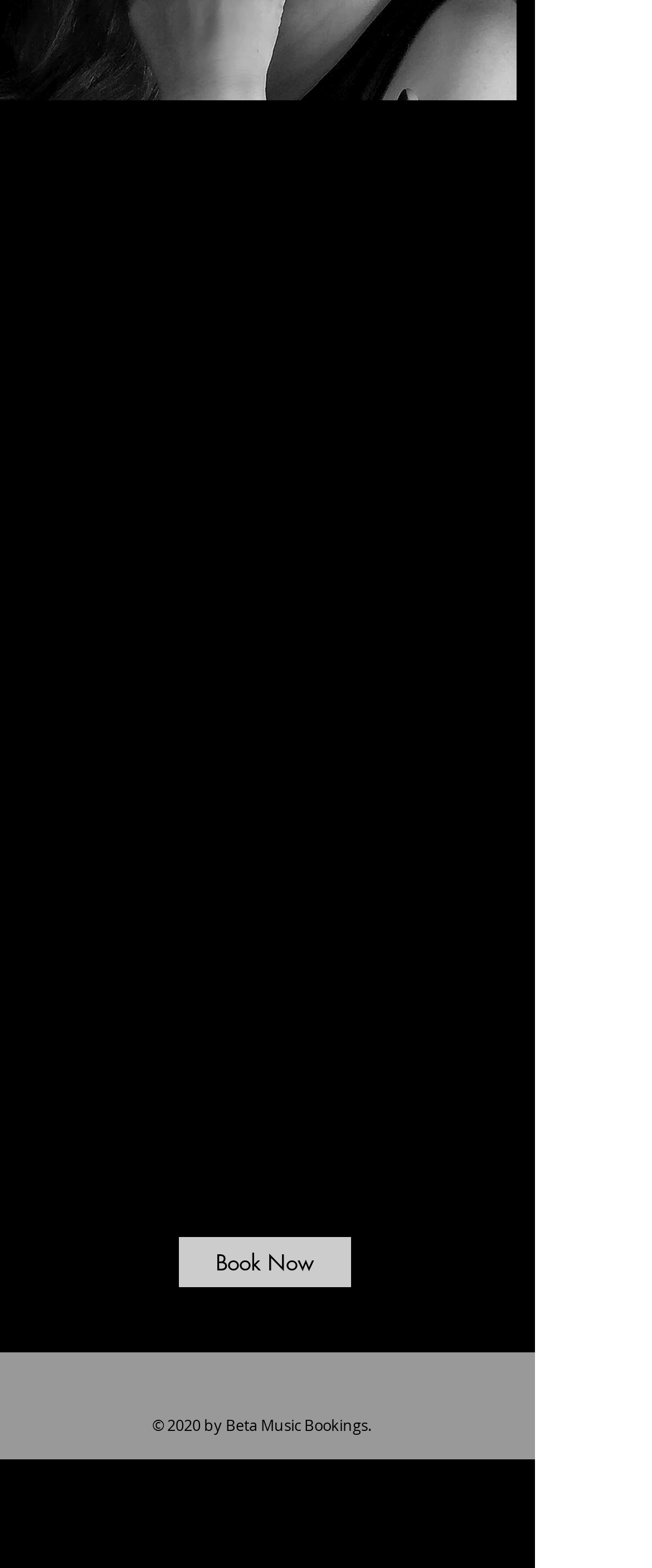Please give a one-word or short phrase response to the following question: 
How many social media links are available?

4